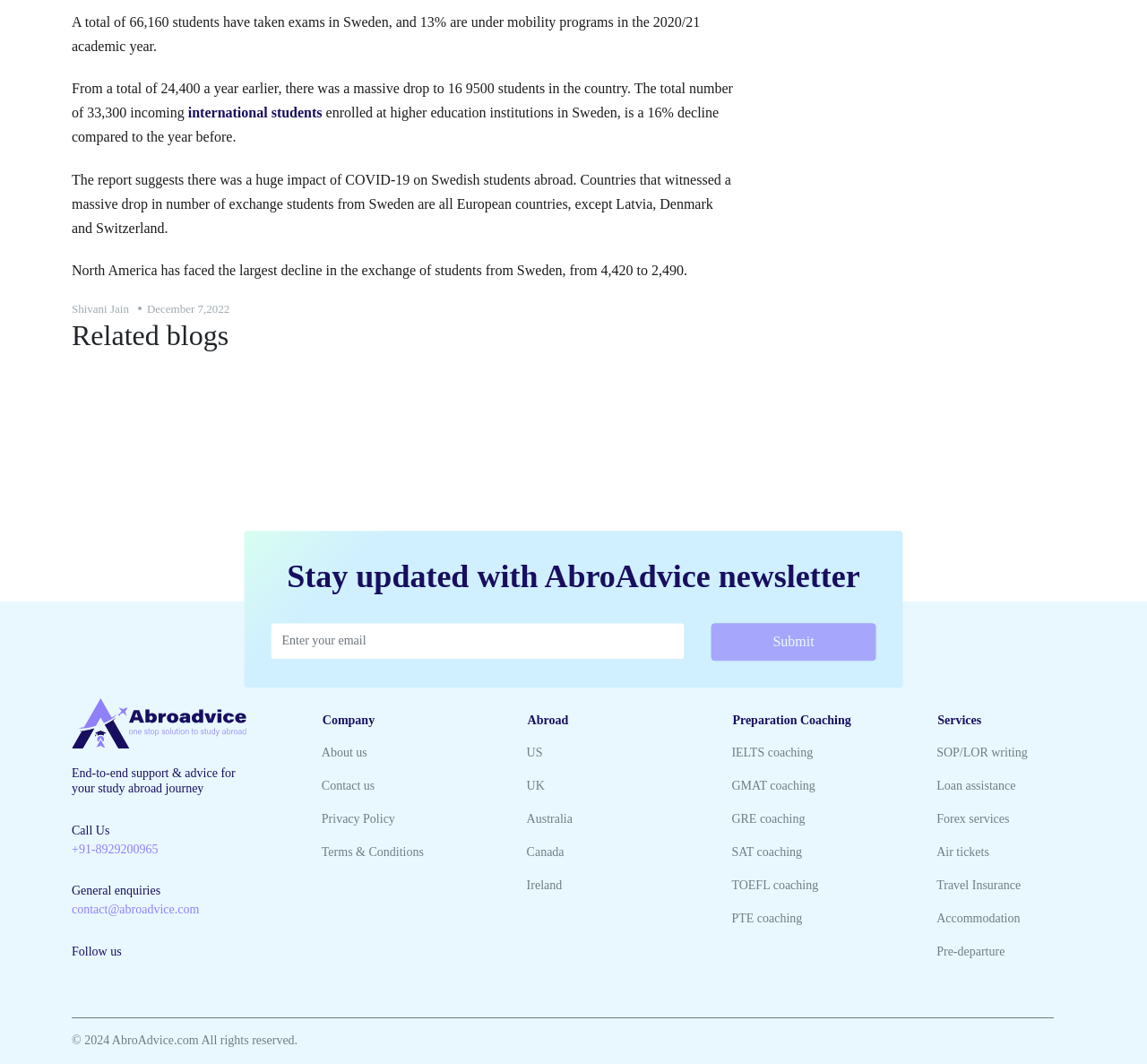Please find the bounding box coordinates for the clickable element needed to perform this instruction: "Enter email address".

[0.236, 0.34, 0.596, 0.374]